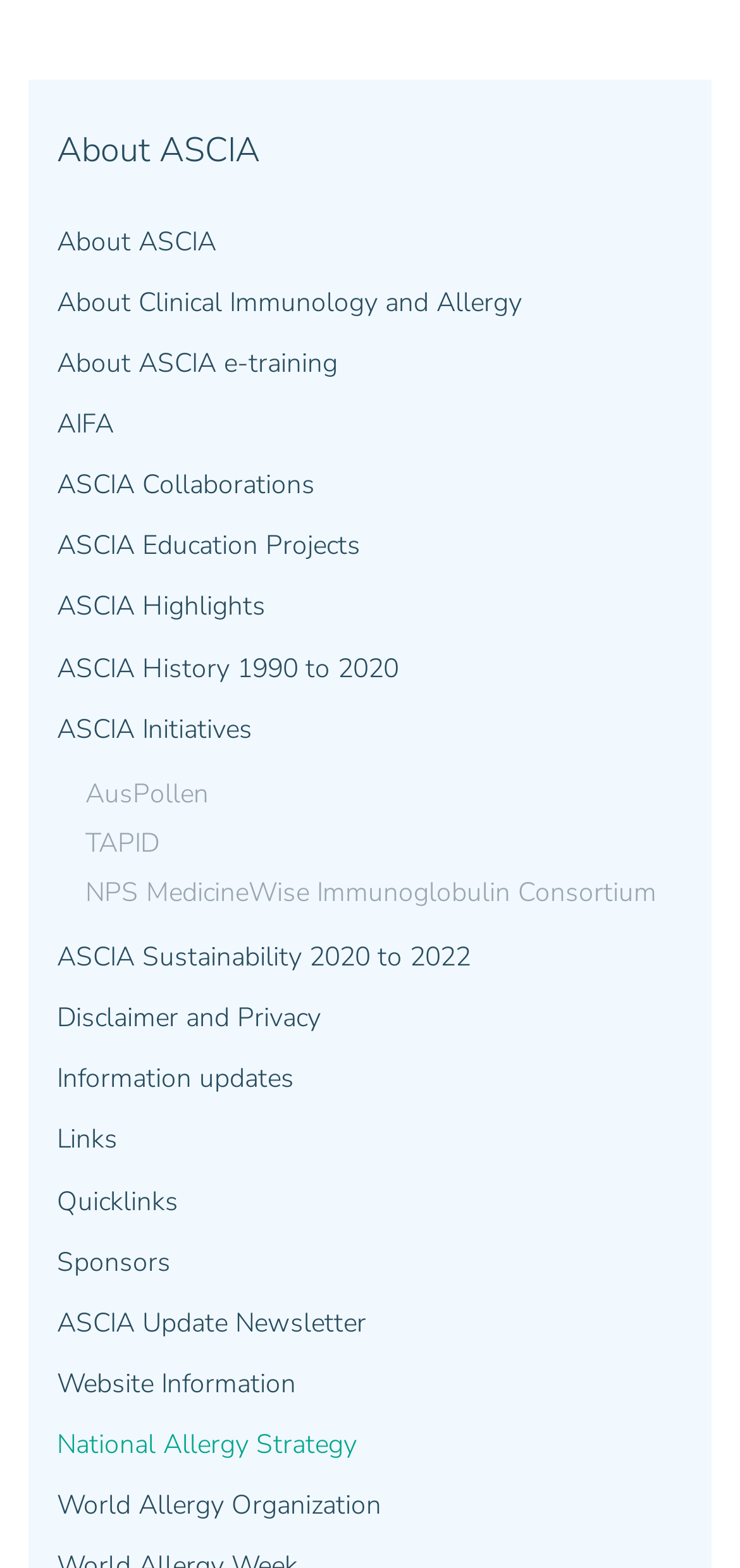Could you highlight the region that needs to be clicked to execute the instruction: "Click on About ASCIA"?

[0.077, 0.081, 0.962, 0.111]